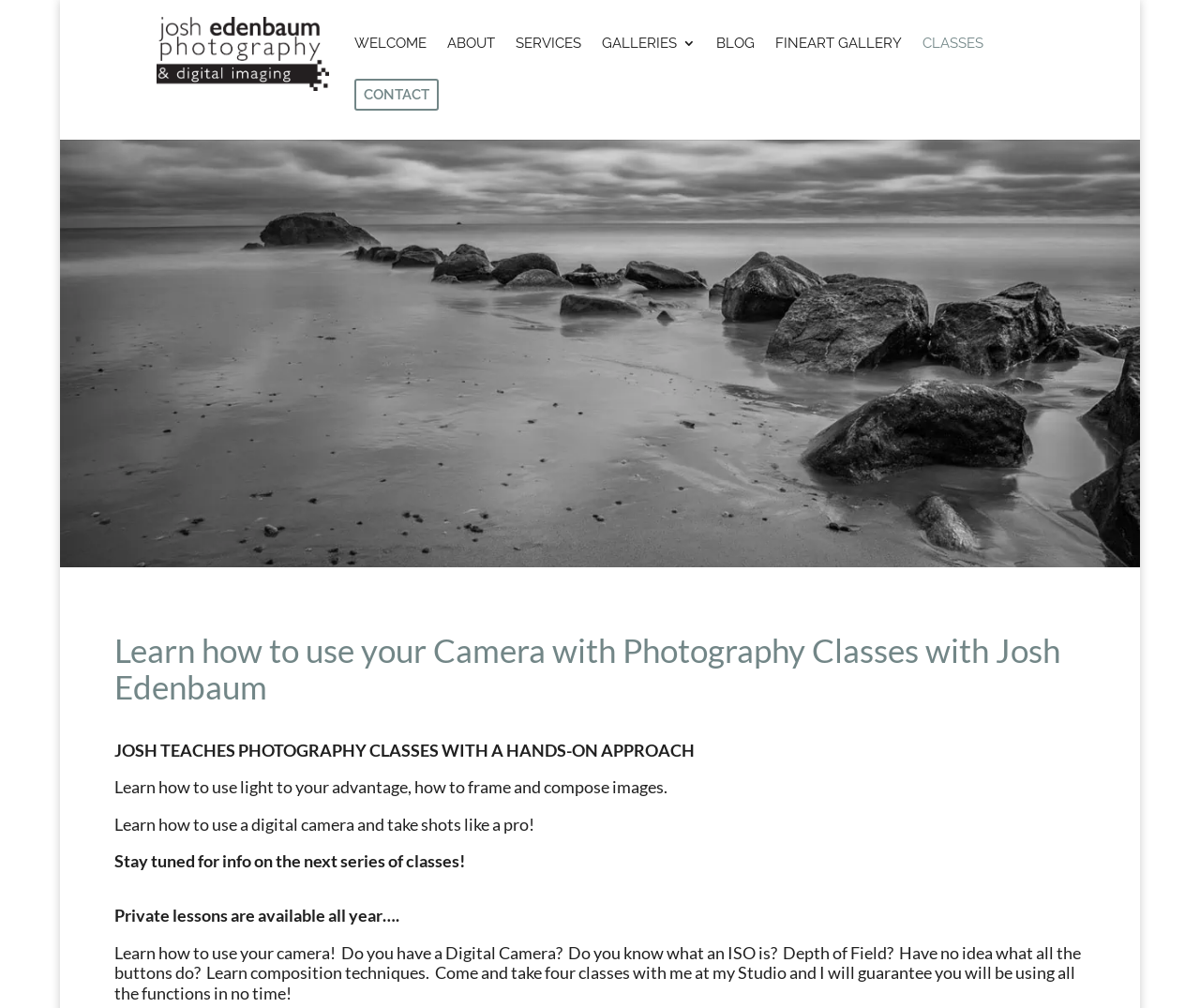Bounding box coordinates are given in the format (top-left x, top-left y, bottom-right x, bottom-right y). All values should be floating point numbers between 0 and 1. Provide the bounding box coordinate for the UI element described as: FINEART GALLERY

[0.646, 0.036, 0.751, 0.086]